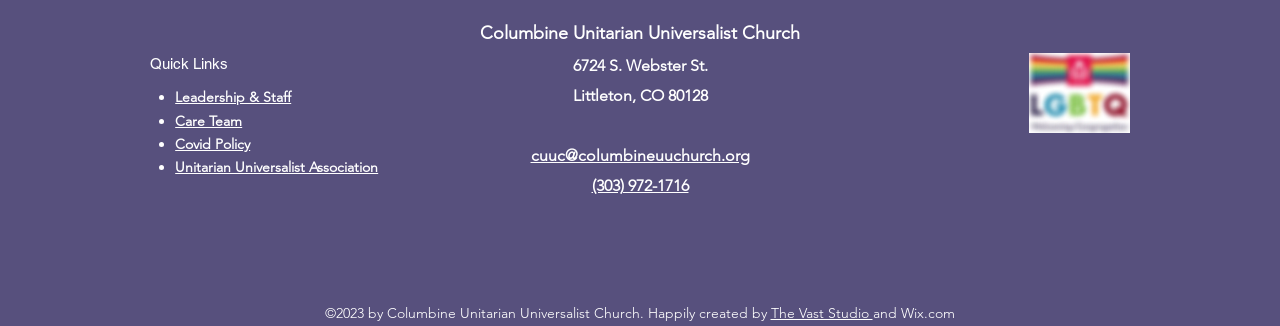What is the name of the church?
Please answer the question with a single word or phrase, referencing the image.

Columbine Unitarian Universalist Church